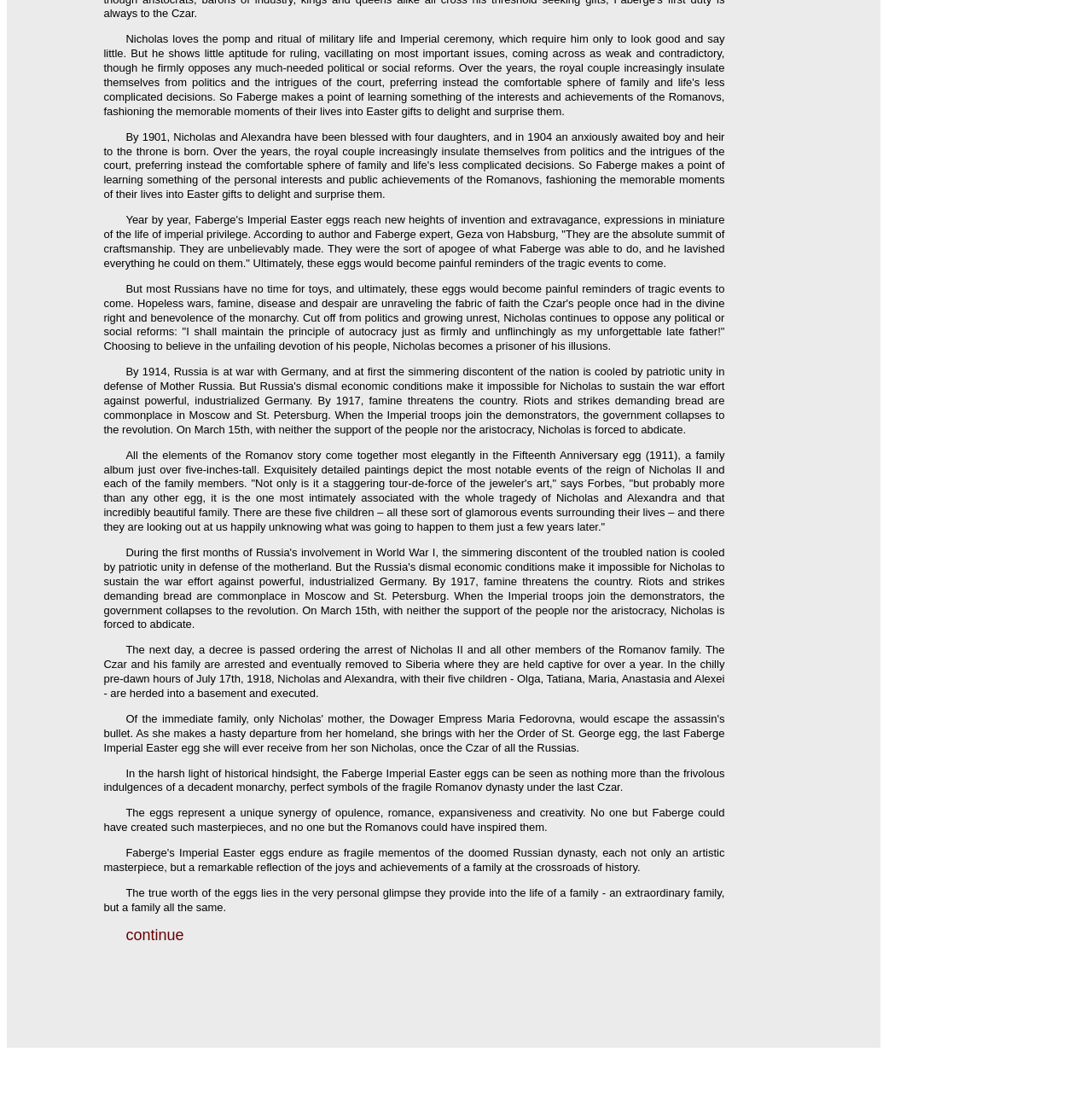What is the significance of the Fifteenth Anniversary egg?
Respond with a short answer, either a single word or a phrase, based on the image.

Family album